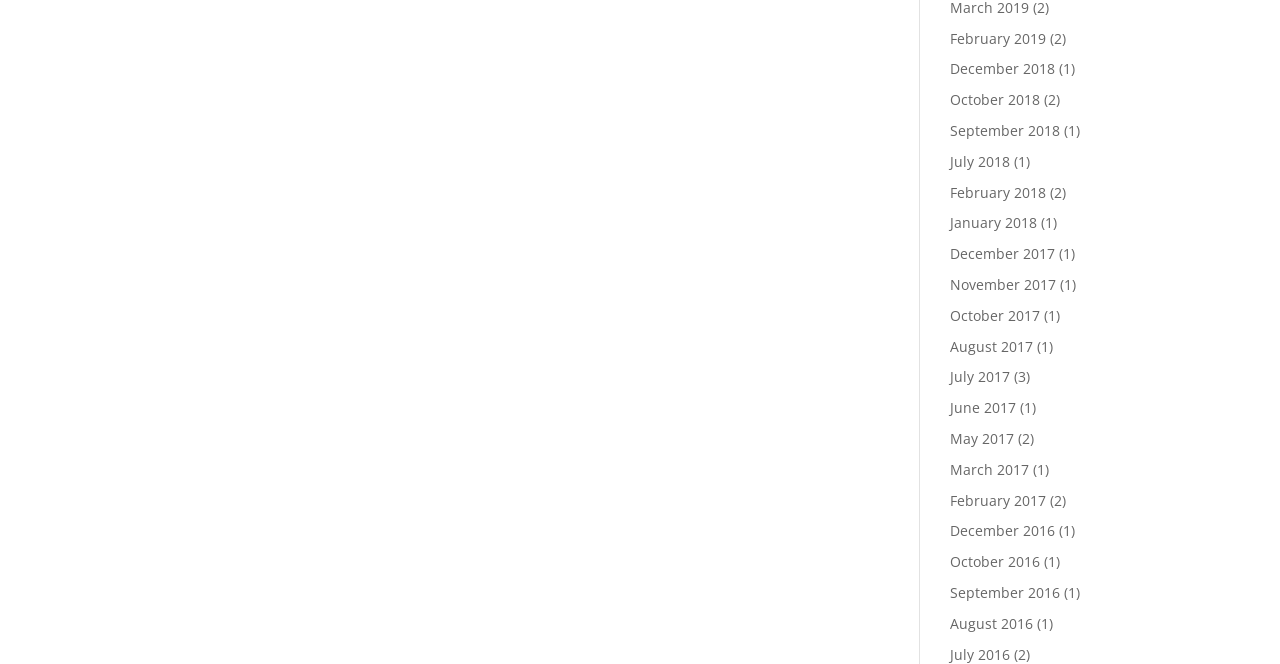Specify the bounding box coordinates of the area to click in order to follow the given instruction: "View October 2018."

[0.742, 0.136, 0.812, 0.164]